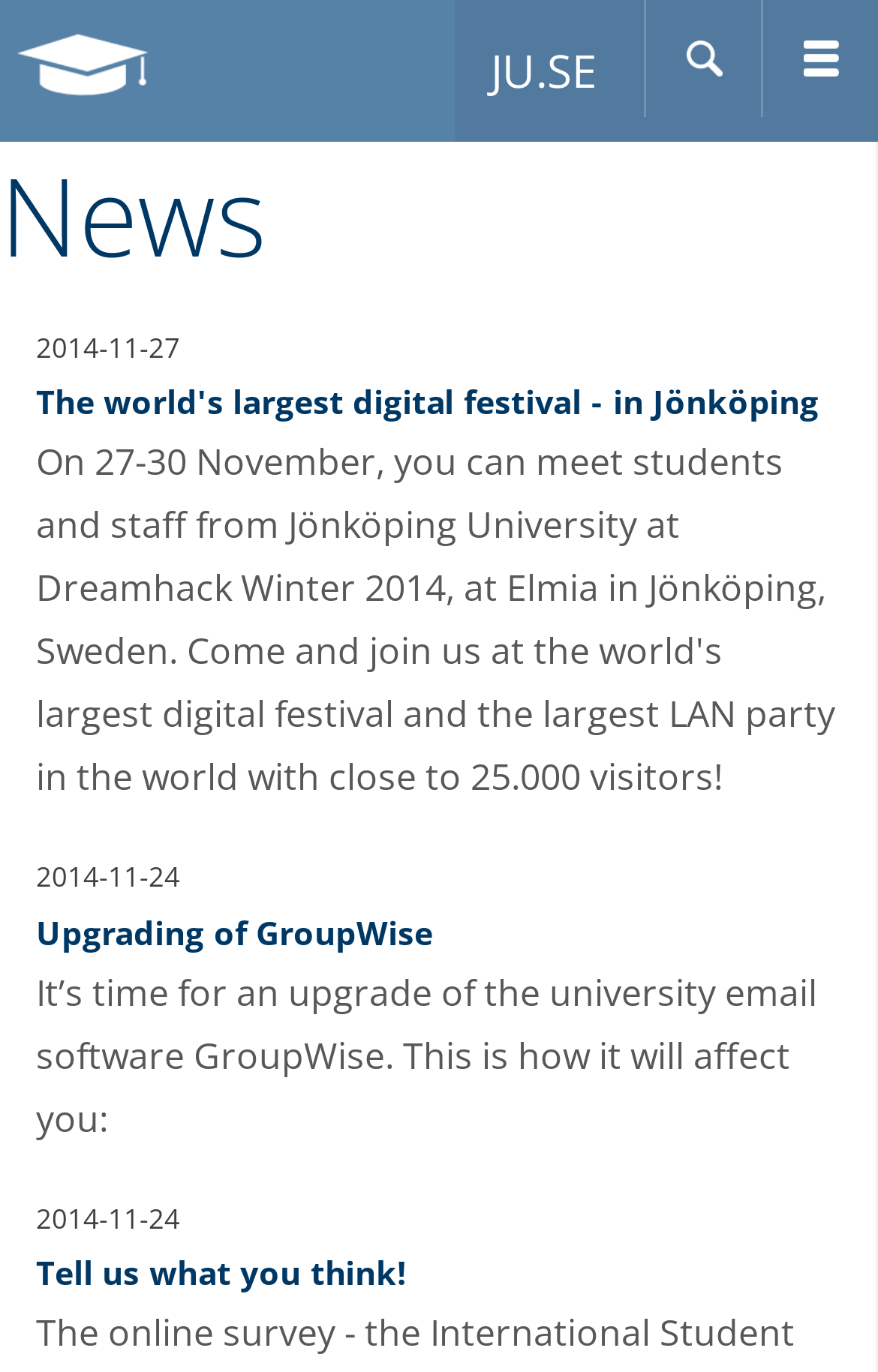Give a concise answer using one word or a phrase to the following question:
What is the purpose of the textbox at the top of the page?

Search